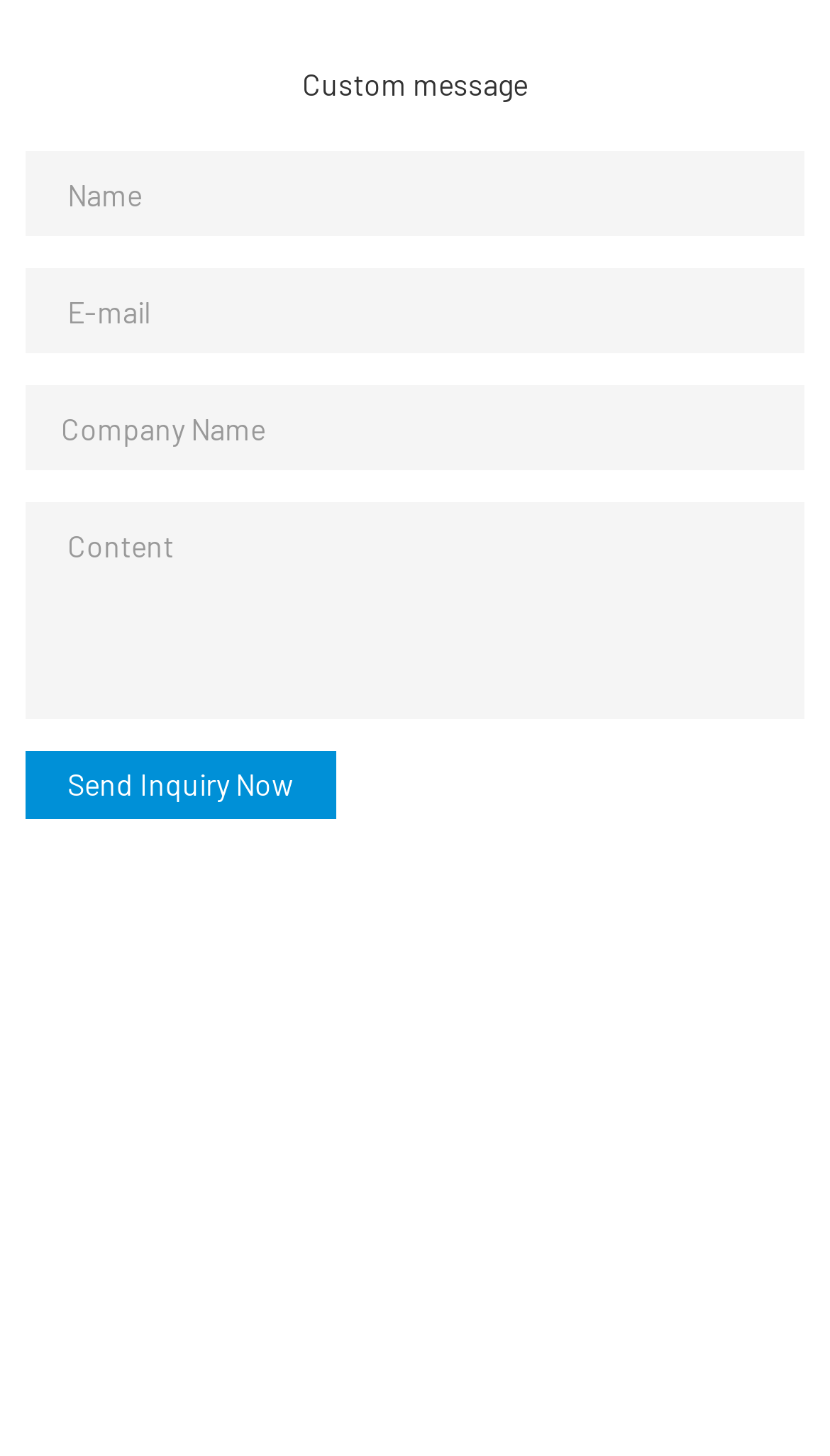Using the description "name="contents" placeholder="Content"", predict the bounding box of the relevant HTML element.

[0.03, 0.345, 0.97, 0.494]